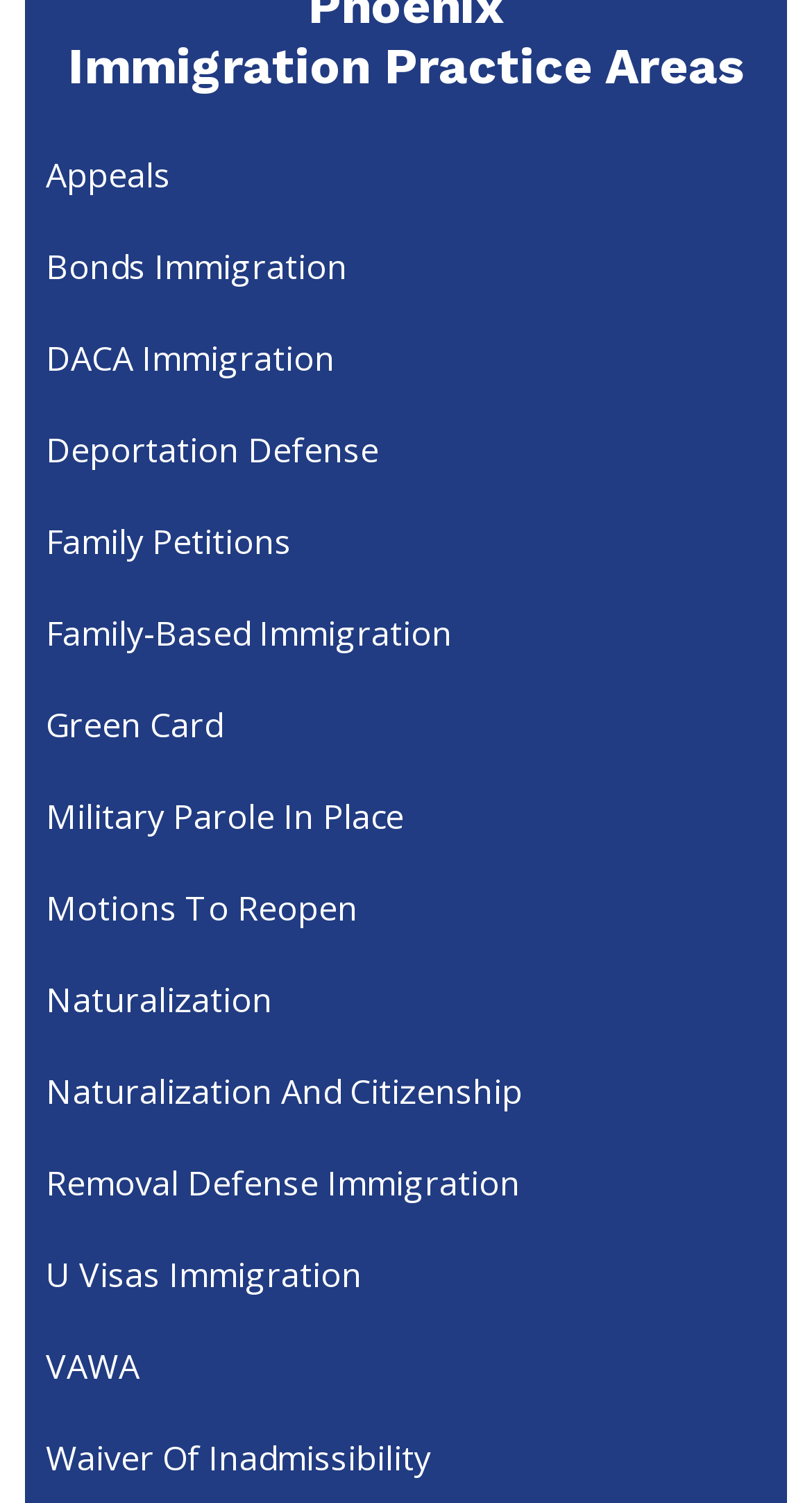Identify the bounding box coordinates of the clickable region necessary to fulfill the following instruction: "View Family Petitions". The bounding box coordinates should be four float numbers between 0 and 1, i.e., [left, top, right, bottom].

[0.031, 0.329, 0.969, 0.39]